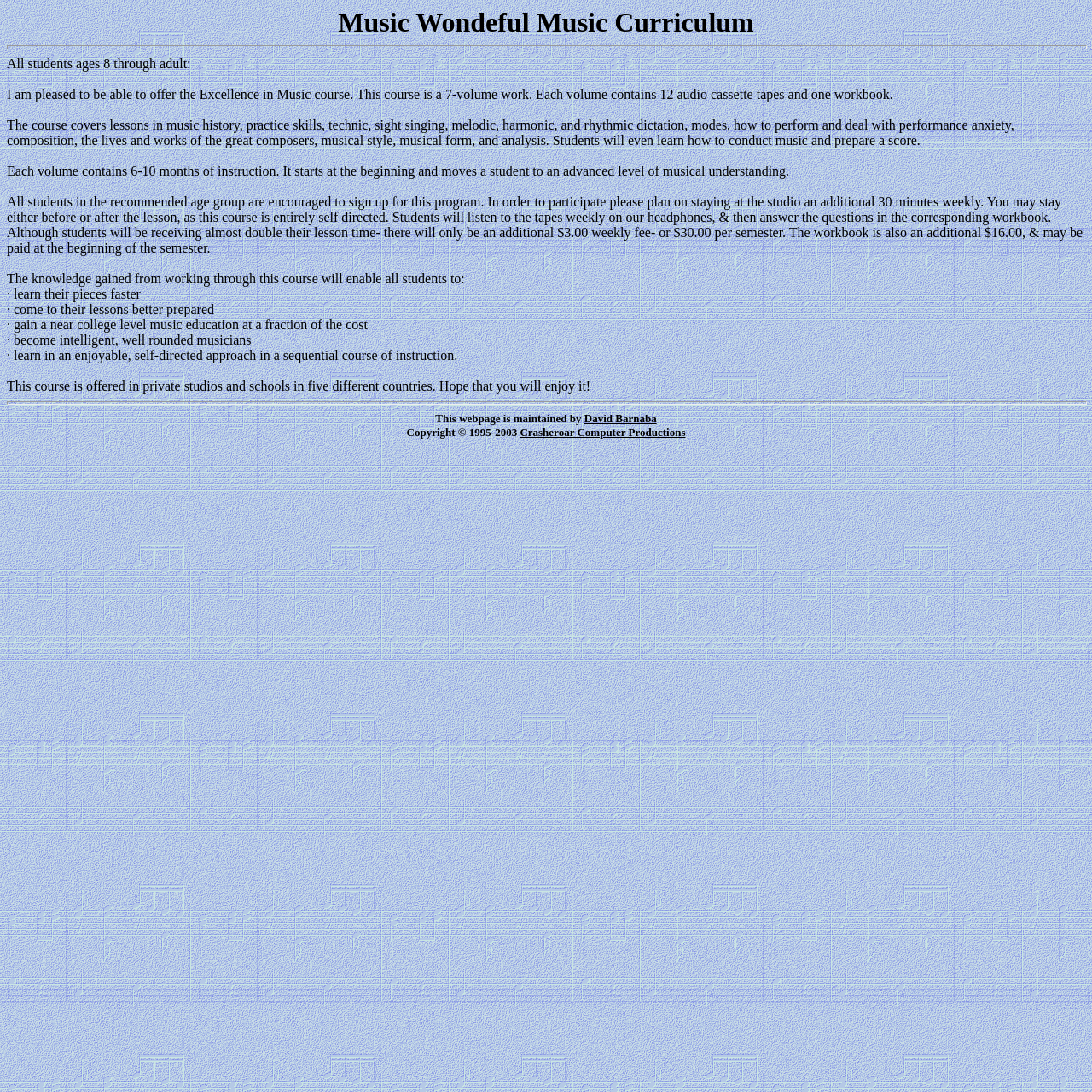Find the bounding box coordinates for the UI element that matches this description: "Crasheroar Computer Productions".

[0.476, 0.39, 0.628, 0.402]